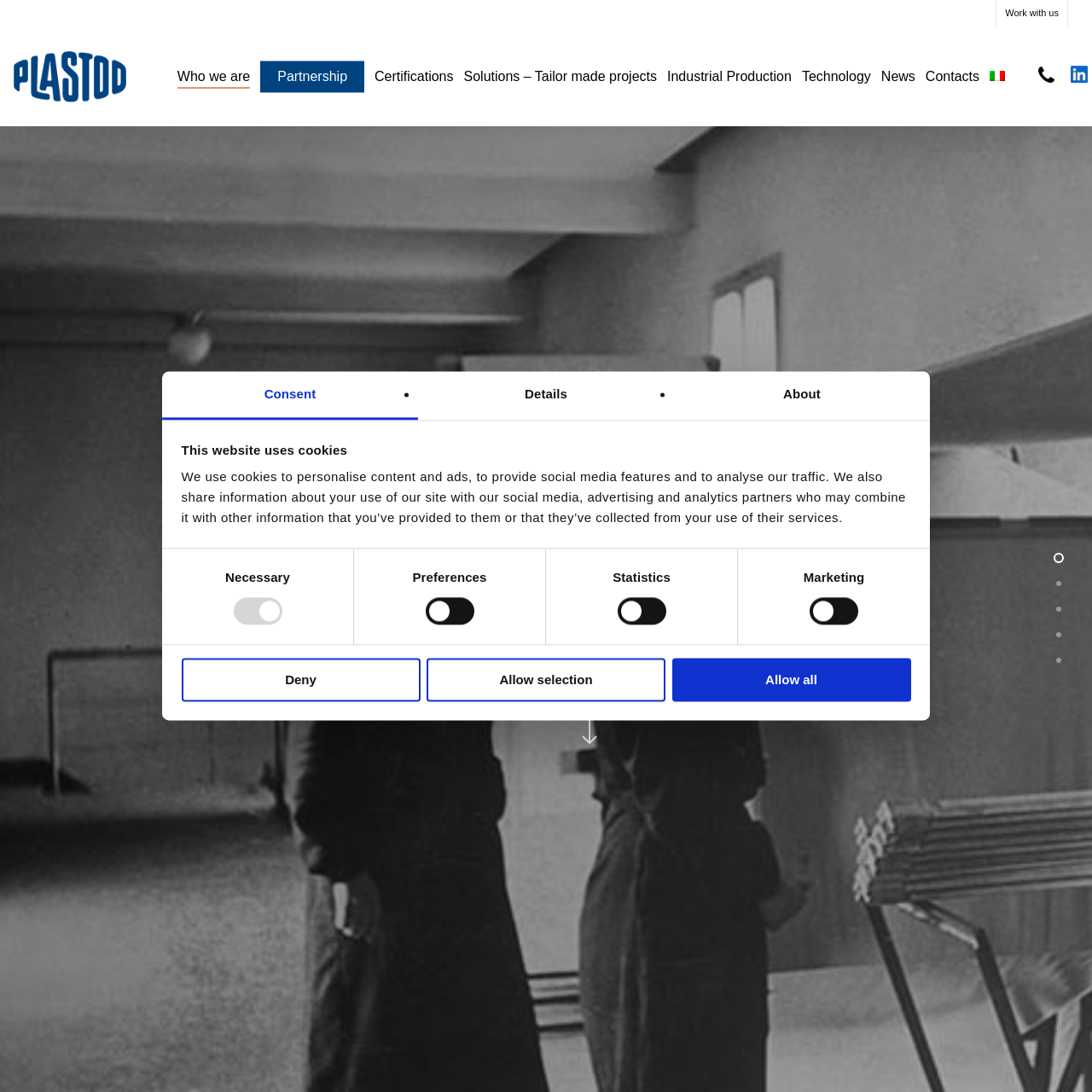Please determine the bounding box coordinates of the element to click on in order to accomplish the following task: "Click the 'News' link". Ensure the coordinates are four float numbers ranging from 0 to 1, i.e., [left, top, right, bottom].

[0.807, 0.065, 0.838, 0.076]